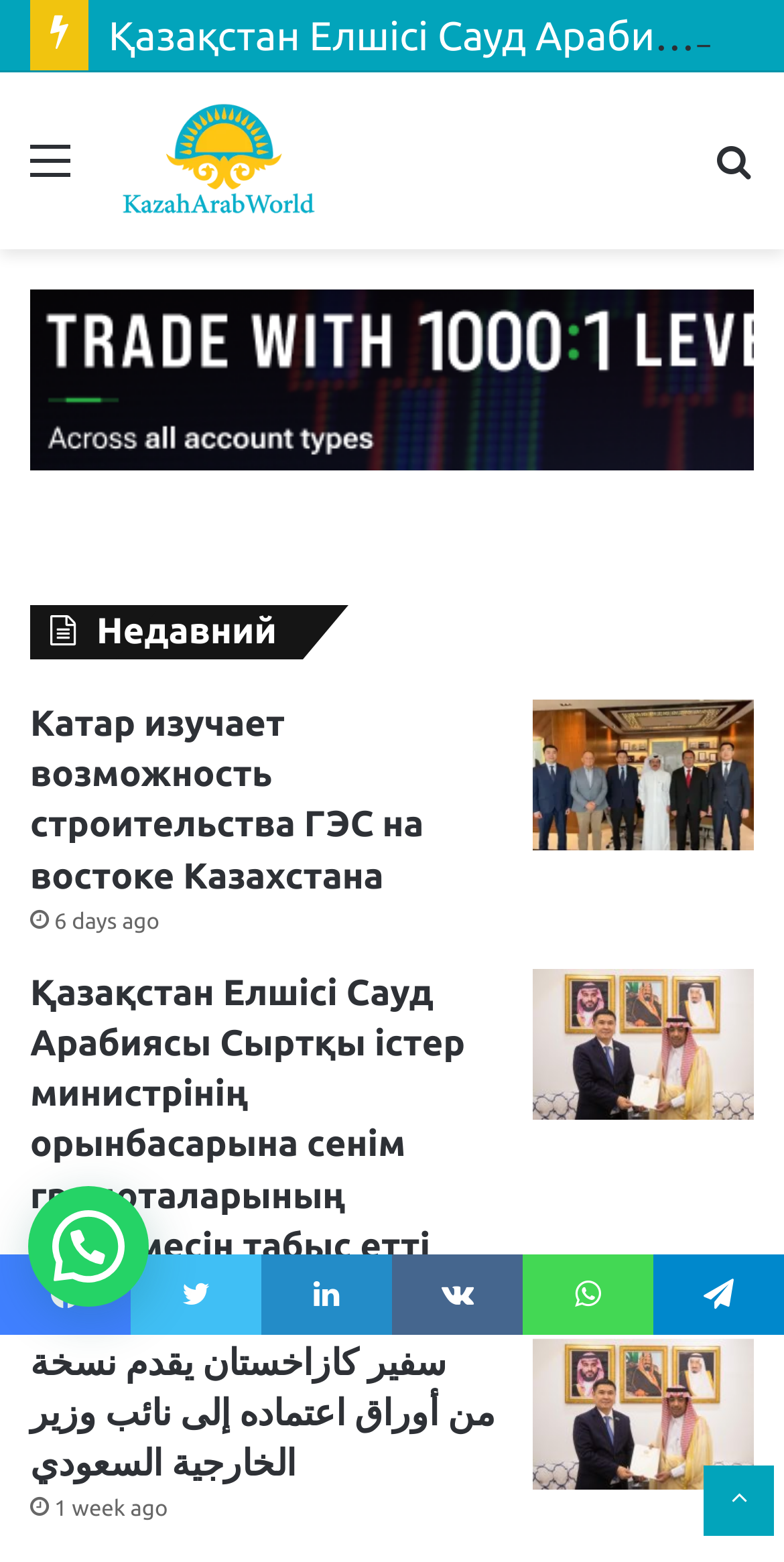What is the language of the news articles?
Please provide a comprehensive answer based on the information in the image.

I examined the text elements on the webpage and found that the news articles are written in multiple languages, including Kazakh, Arabic, and English.